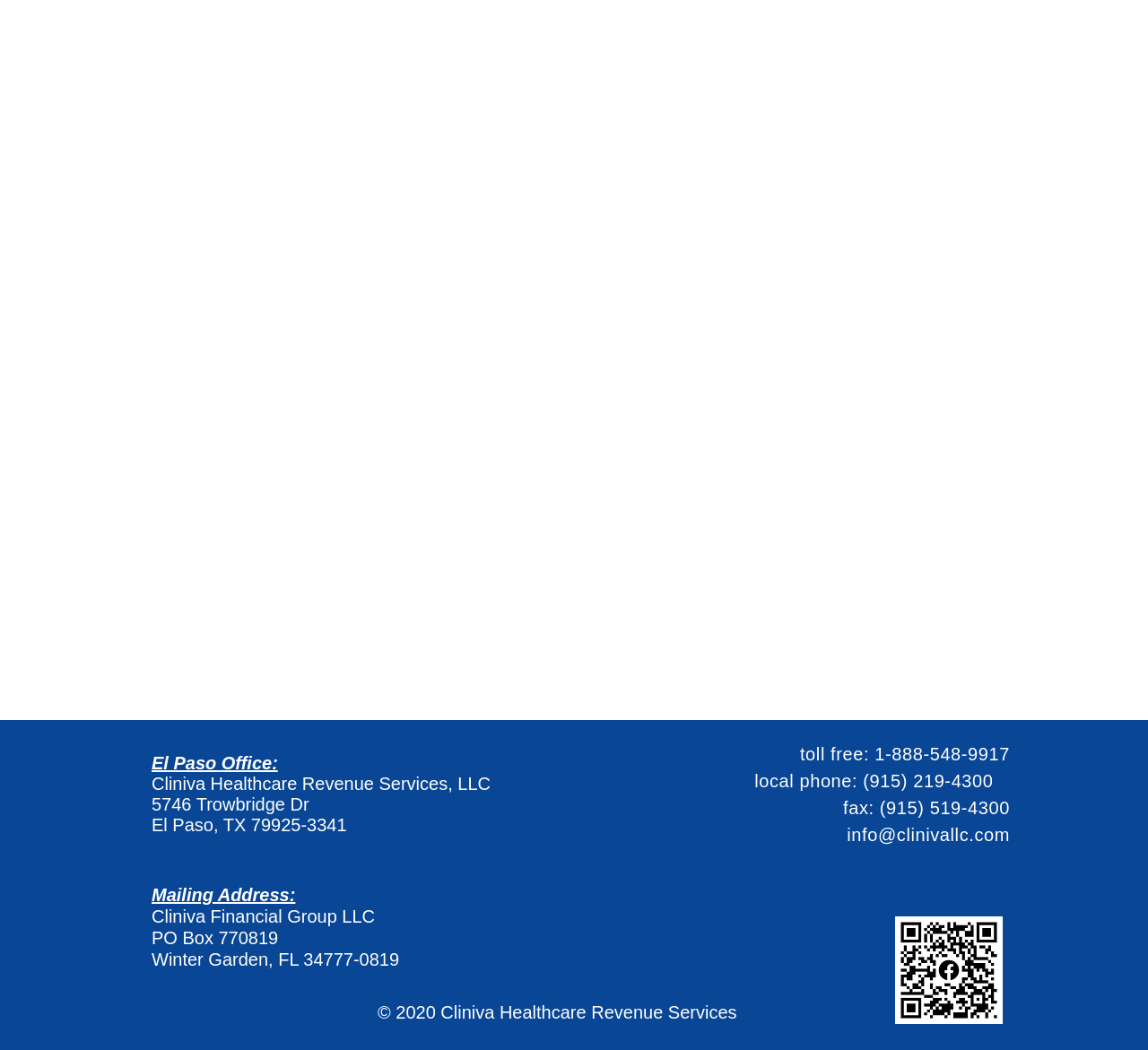From the element description: "info@clinivallc.com", extract the bounding box coordinates of the UI element. The coordinates should be expressed as four float numbers between 0 and 1, in the order [left, top, right, bottom].

[0.738, 0.786, 0.88, 0.804]